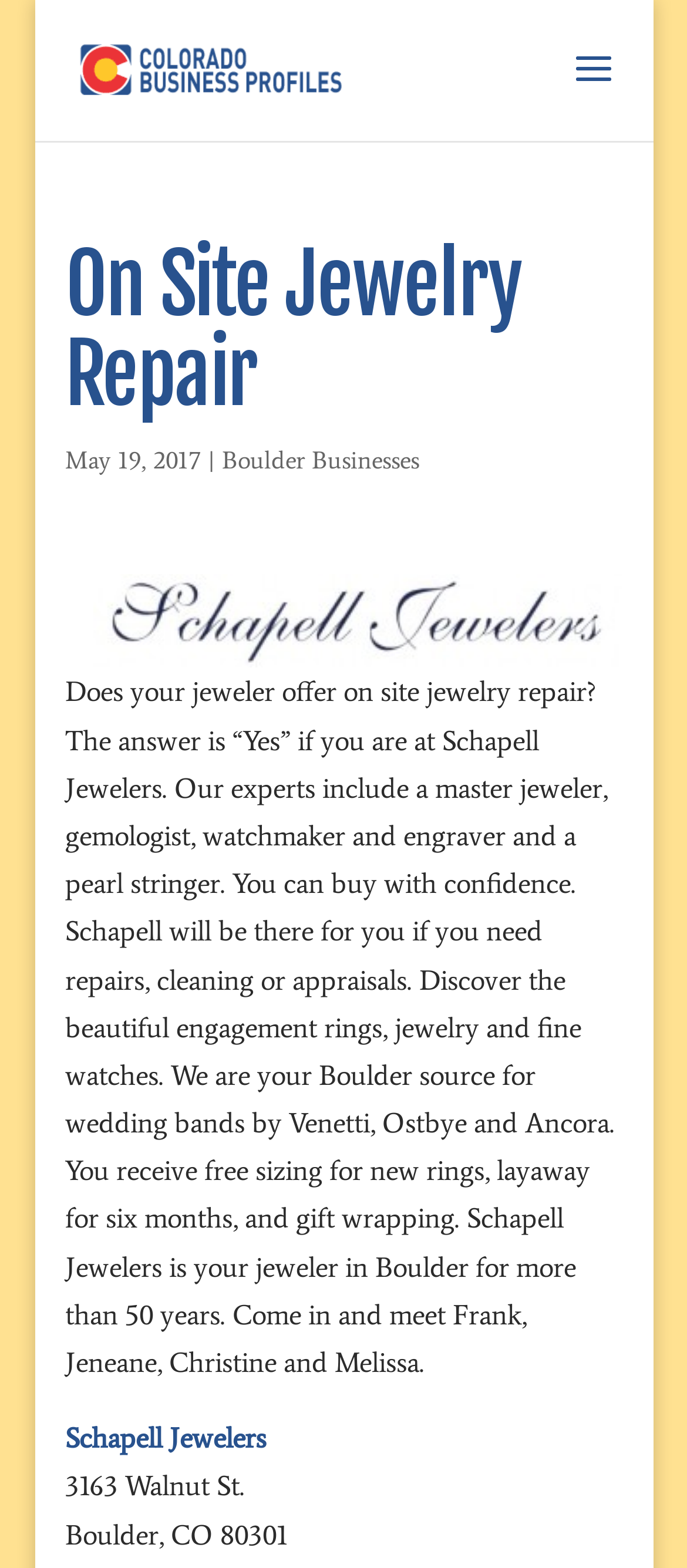Please find the bounding box for the UI component described as follows: "Schapell Jewelers".

[0.095, 0.907, 0.387, 0.928]